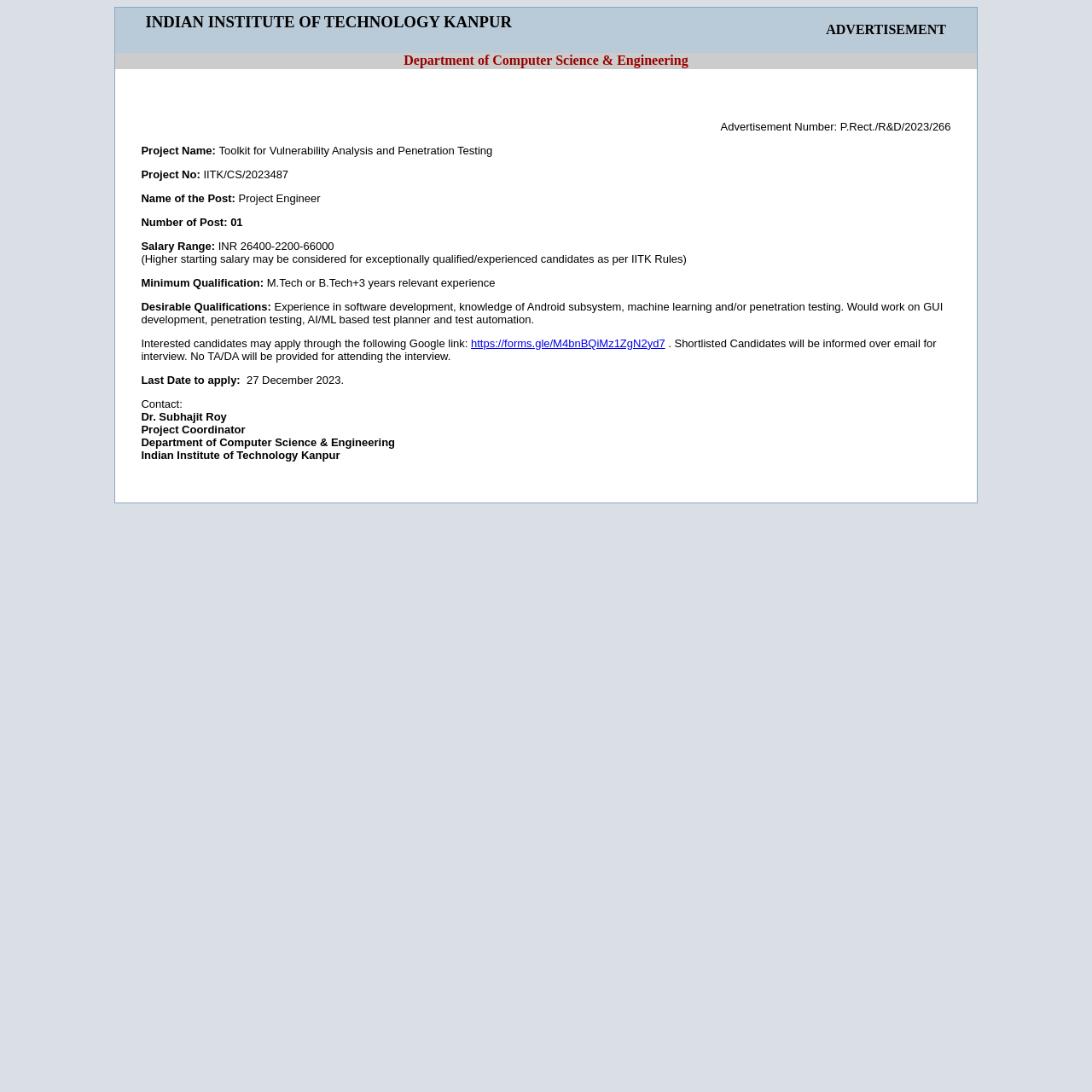Provide an in-depth caption for the contents of the webpage.

The webpage is an advertisement for a job posting at the Indian Institute of Technology Kanpur. At the top, there is a heading that reads "INDIAN INSTITUTE OF TECHNOLOGY KANPUR ADVERTISEMENT". Below this, there is a section that displays the institute's name again, along with the title "ADVERTISEMENT".

The main content of the page is a job posting for a Project Engineer position. The job details are presented in a table format, with columns for the advertisement number, project name, project number, and other relevant information. The job description, qualifications, and application instructions are provided in a block of text.

Within the job description, there is a link to a Google form where interested candidates can apply. The link is located near the middle of the page. Below the link, there is a section that displays the contact information for the project coordinator, Dr. Subhajit Roy, including his title, department, and institution.

Overall, the webpage is a formal job posting with a clear structure and easy-to-read formatting.